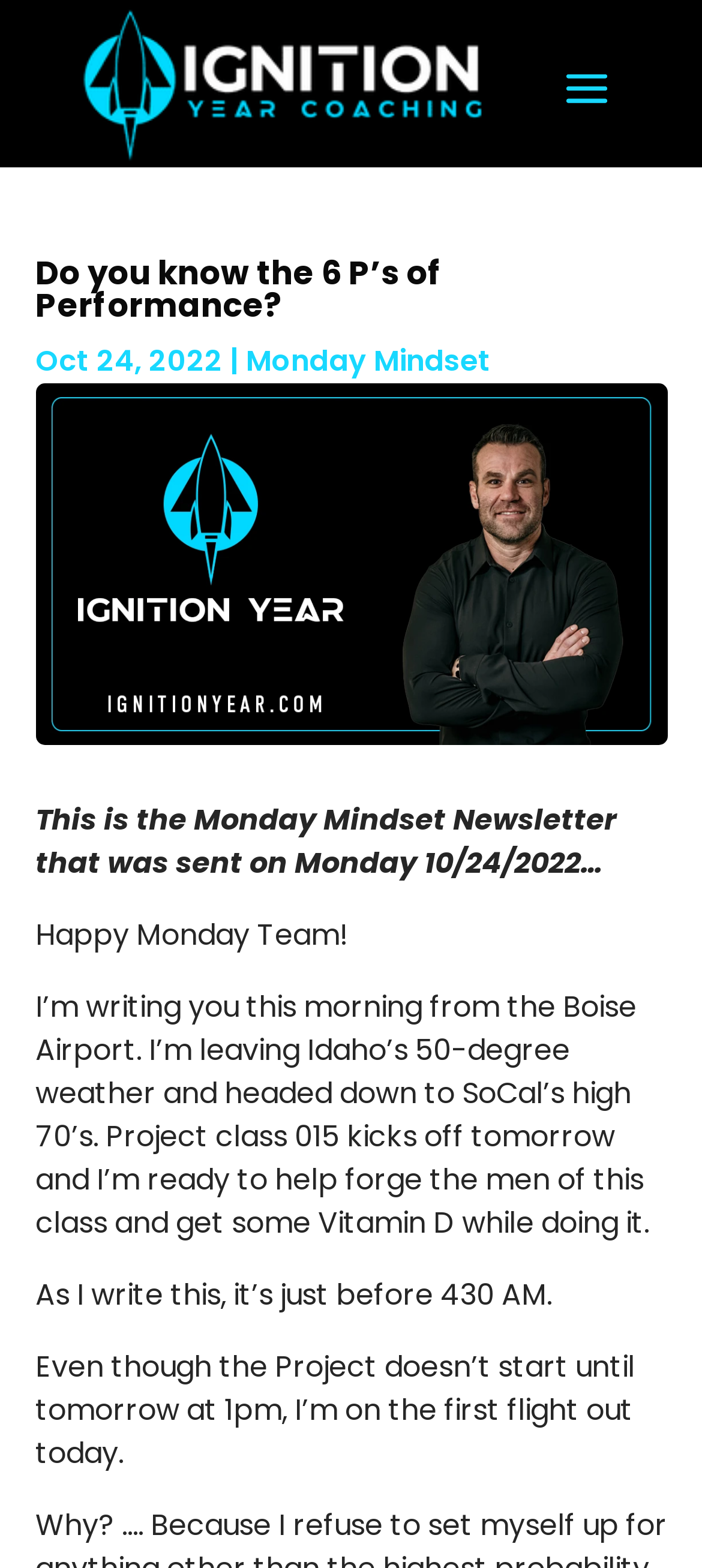What is the purpose of the author's trip?
Refer to the image and respond with a one-word or short-phrase answer.

Project class 015